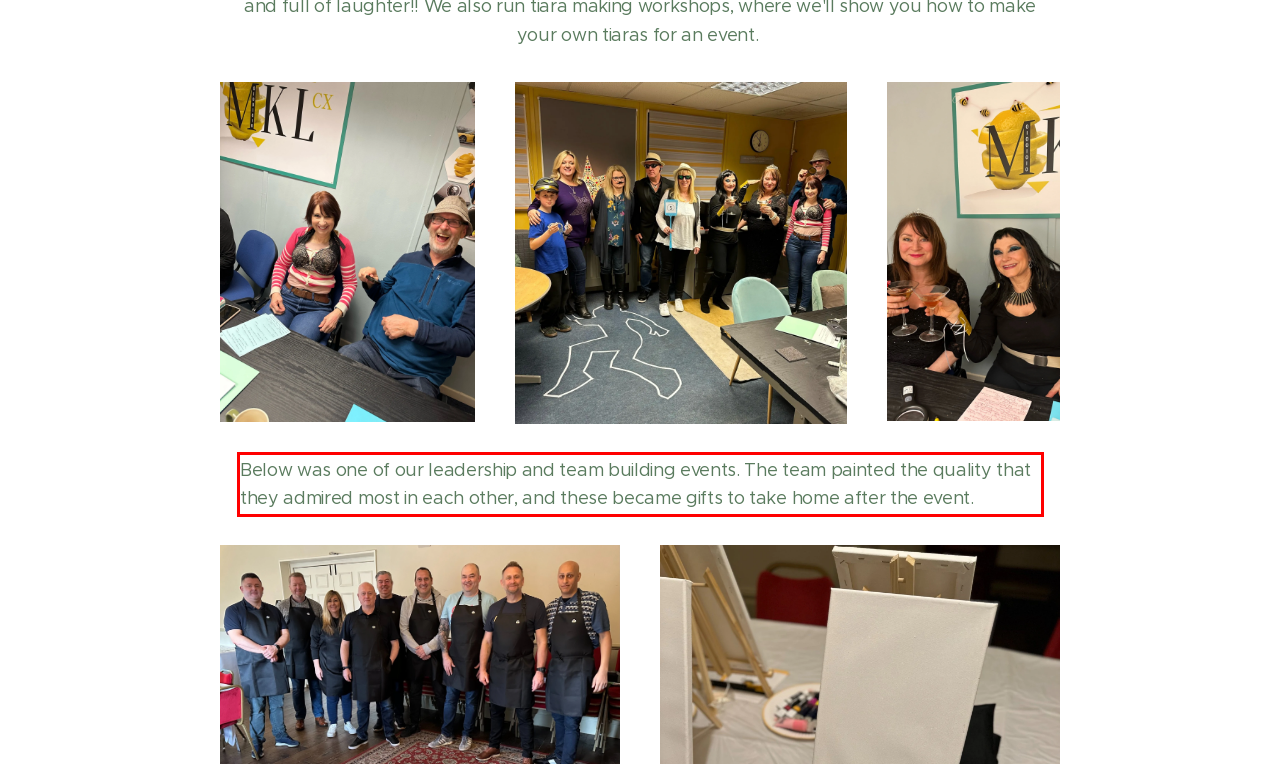Given a screenshot of a webpage, identify the red bounding box and perform OCR to recognize the text within that box.

Below was one of our leadership and team building events. The team painted the quality that they admired most in each other, and these became gifts to take home after the event.